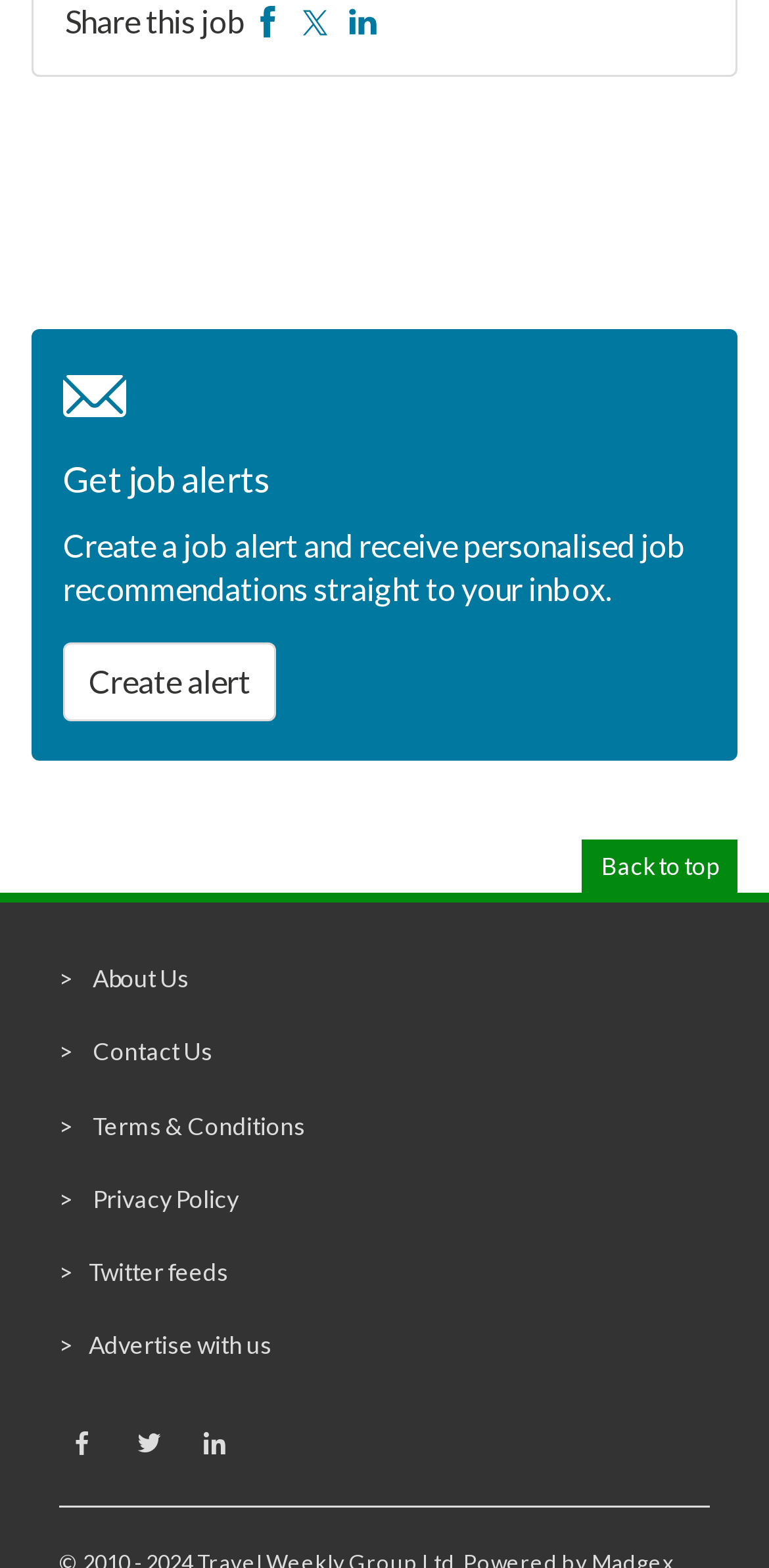Answer briefly with one word or phrase:
How many social media platforms are available for sharing a job?

3